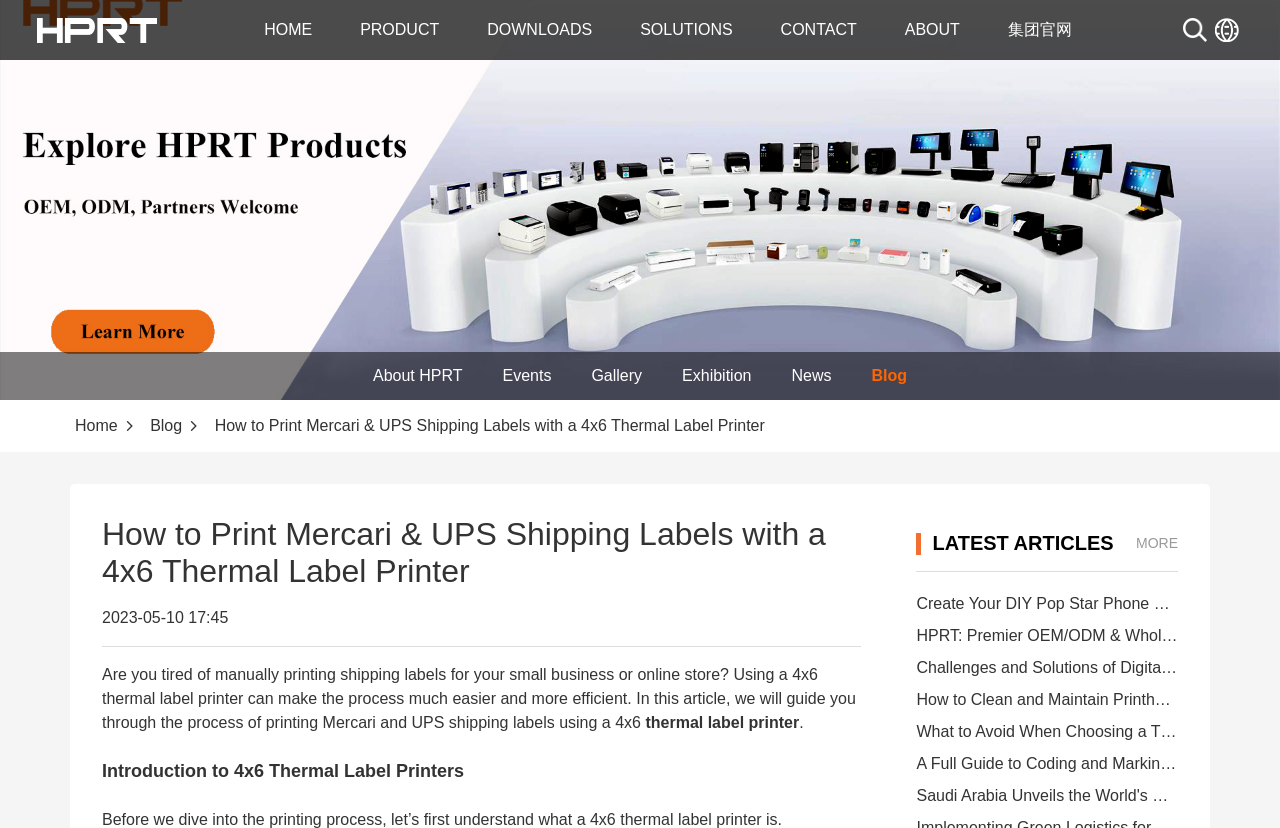Identify the bounding box coordinates of the part that should be clicked to carry out this instruction: "Go to home page".

[0.206, 0.025, 0.244, 0.046]